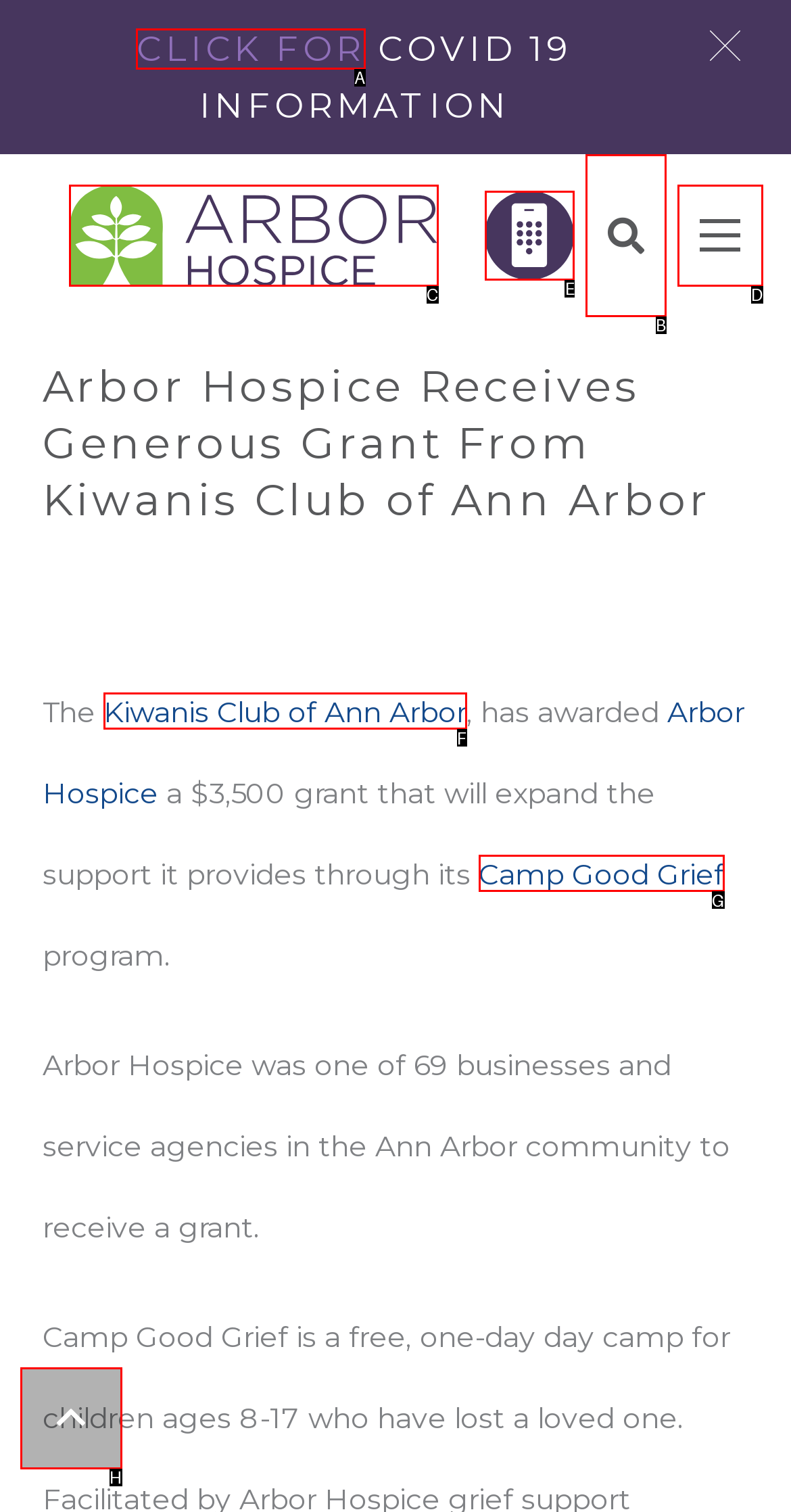Select the letter from the given choices that aligns best with the description: Kiwanis Club of Ann Arbor. Reply with the specific letter only.

F